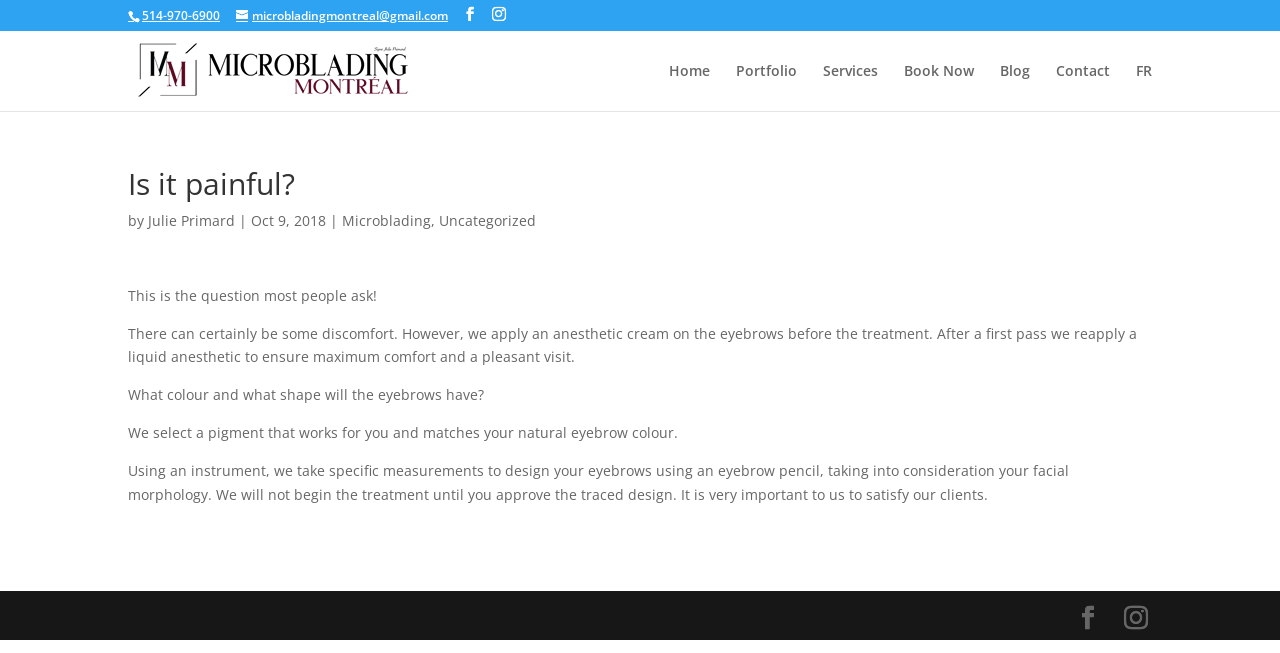How many links are there in the top navigation menu?
By examining the image, provide a one-word or phrase answer.

7